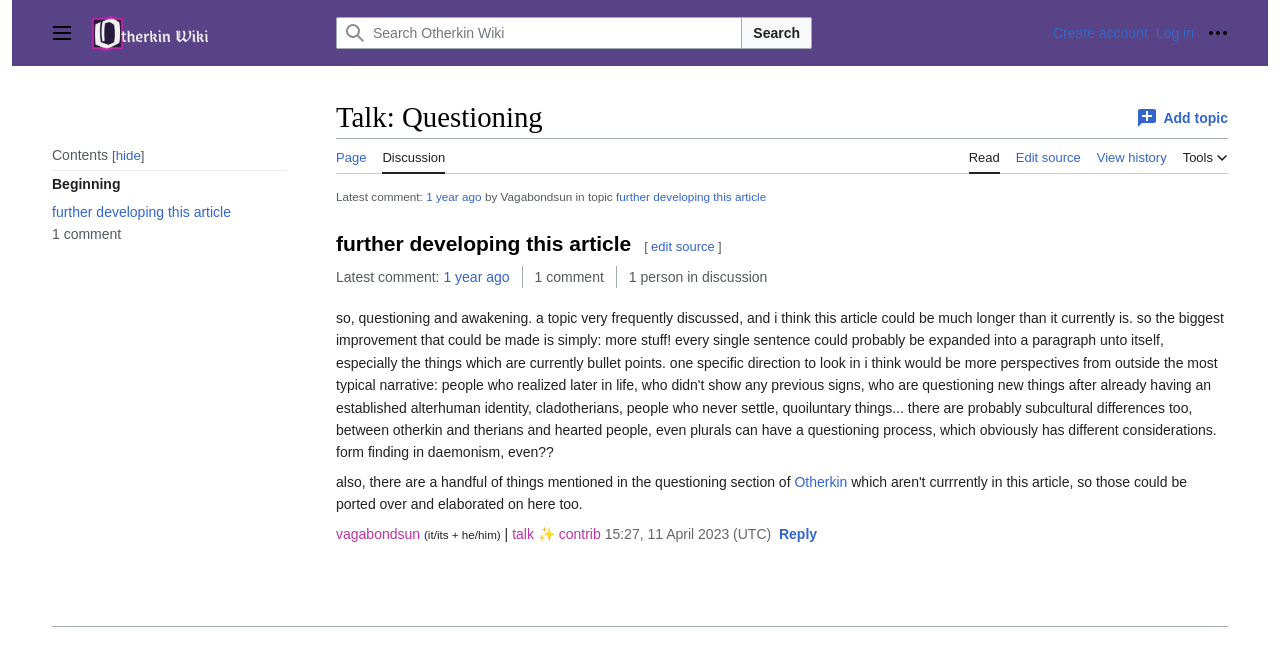Given the element description vagabondsun, predict the bounding box coordinates for the UI element in the webpage screenshot. The format should be (top-left x, top-left y, bottom-right x, bottom-right y), and the values should be between 0 and 1.

[0.262, 0.812, 0.328, 0.837]